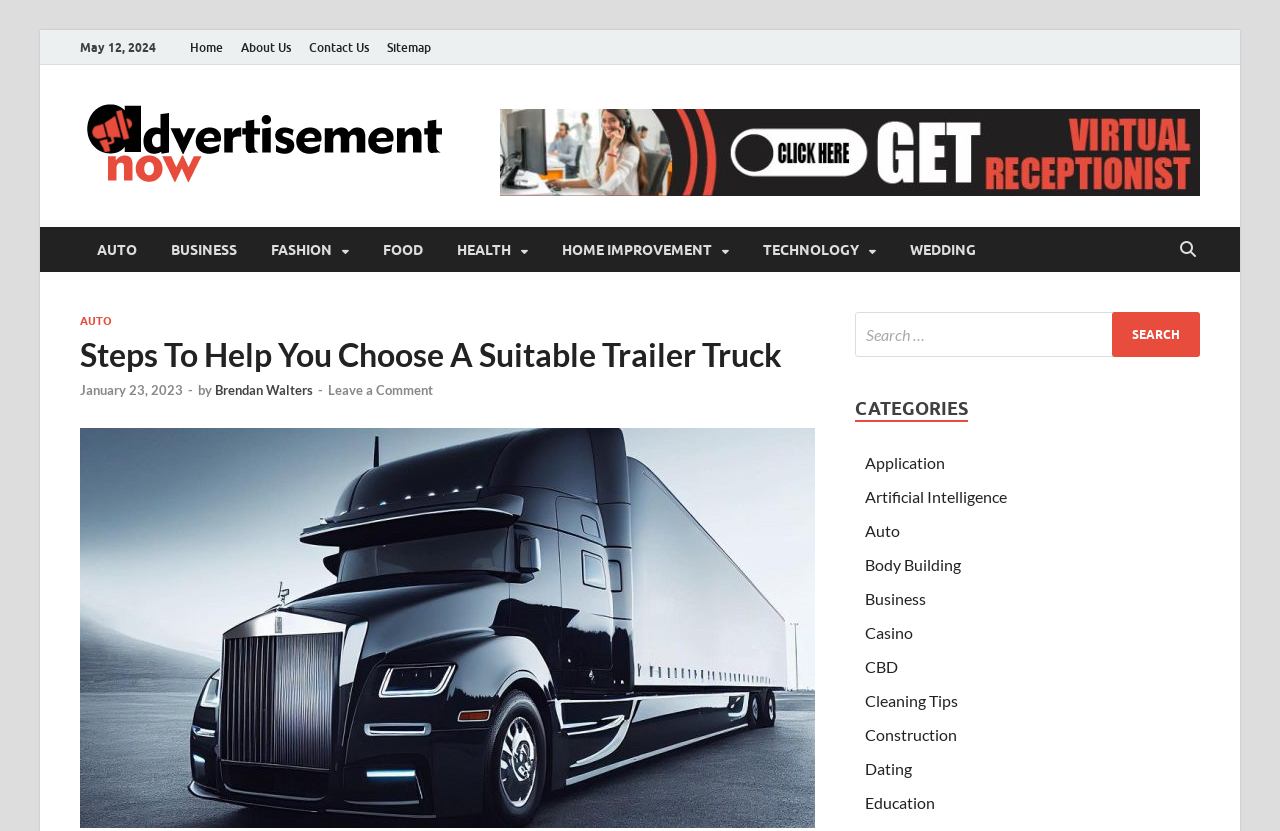Please determine the bounding box coordinates, formatted as (top-left x, top-left y, bottom-right x, bottom-right y), with all values as floating point numbers between 0 and 1. Identify the bounding box of the region described as: Cleaning Tips

[0.676, 0.832, 0.748, 0.855]